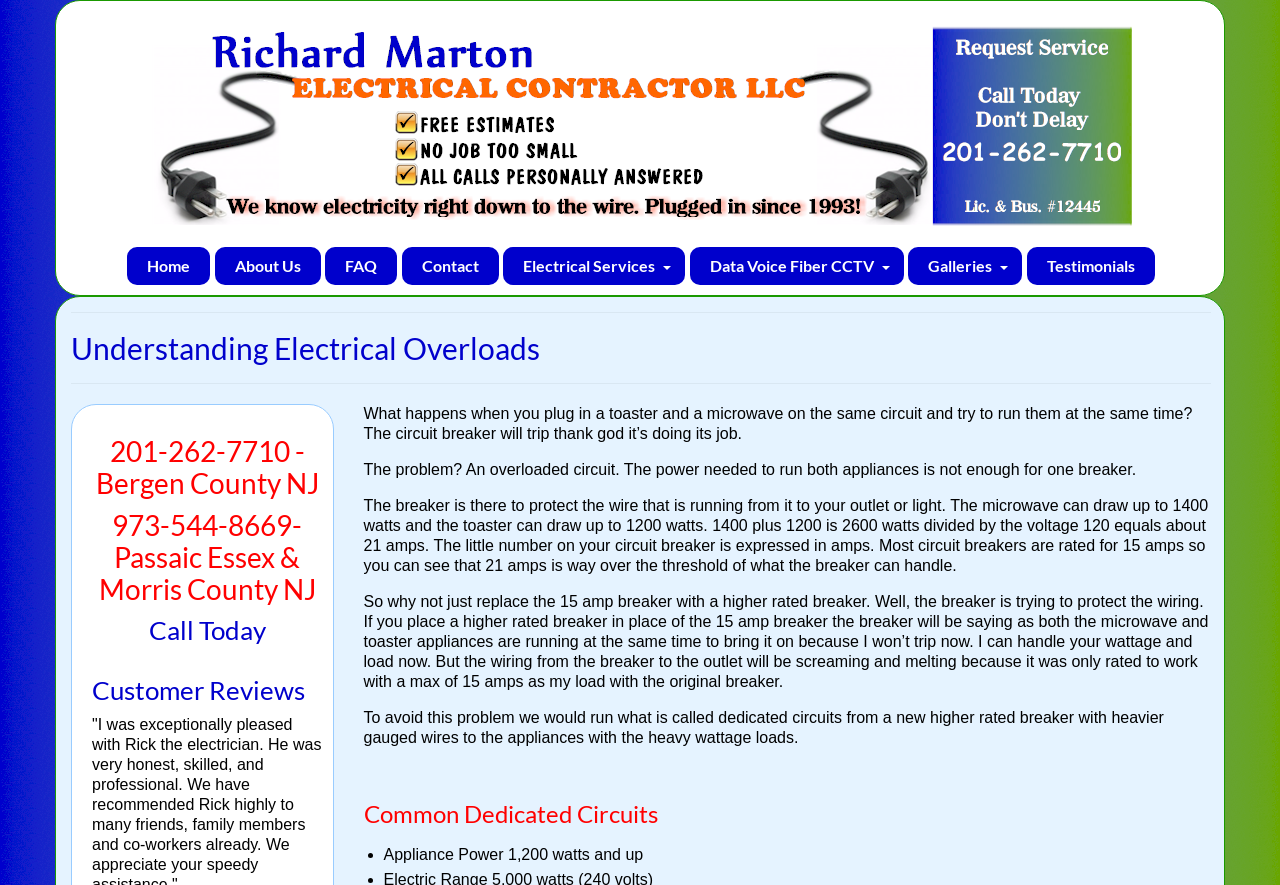What is the maximum wattage of a toaster?
Using the image as a reference, give an elaborate response to the question.

The maximum wattage of a toaster is 1200 watts, as mentioned in the text 'The microwave can draw up to 1400 watts and the toaster can draw up to 1200 watts.' This information is provided to illustrate the potential for an electrical overload when running multiple appliances on the same circuit.